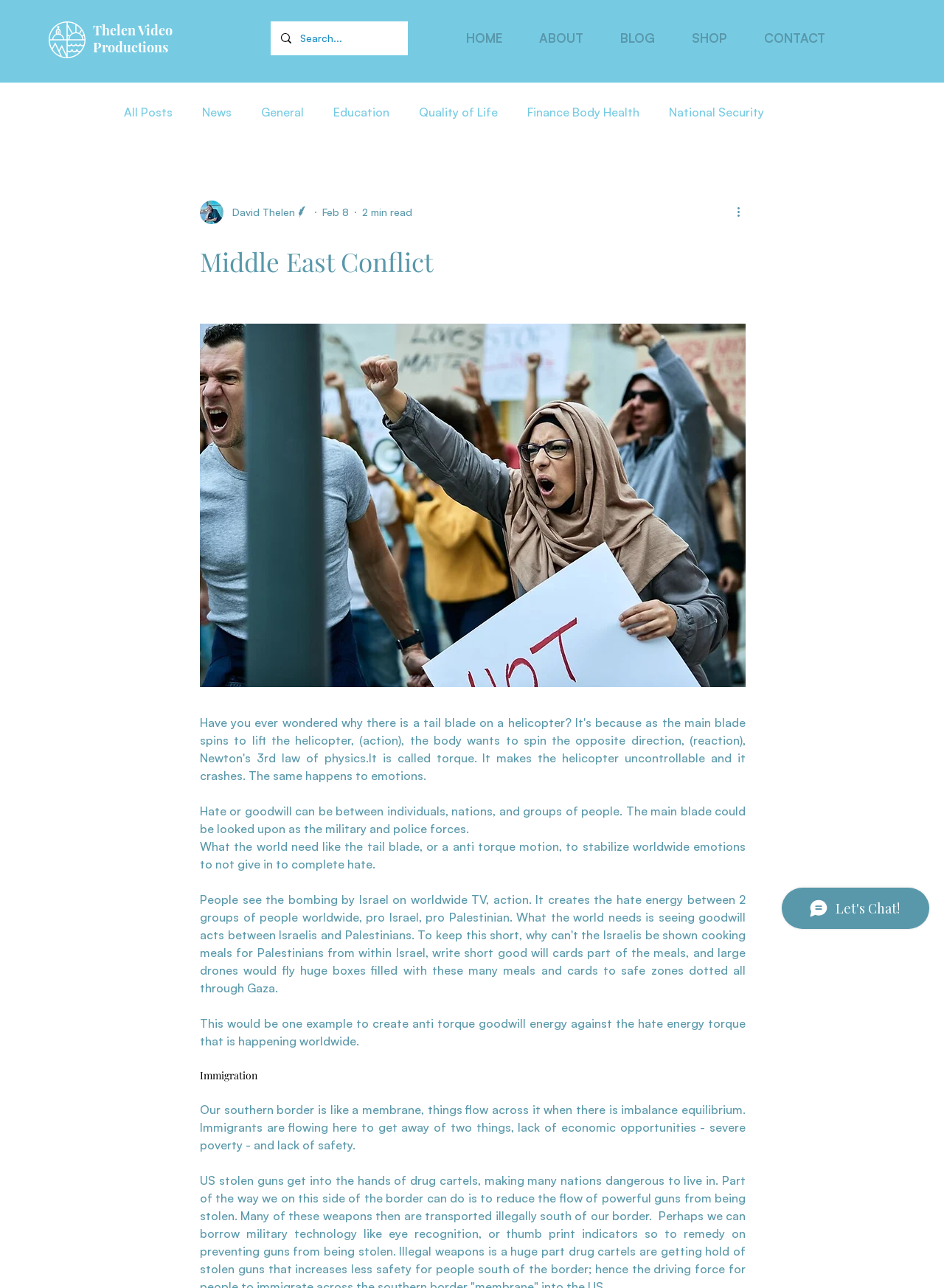Find the bounding box coordinates of the element I should click to carry out the following instruction: "Click on the writer's picture".

[0.211, 0.156, 0.236, 0.174]